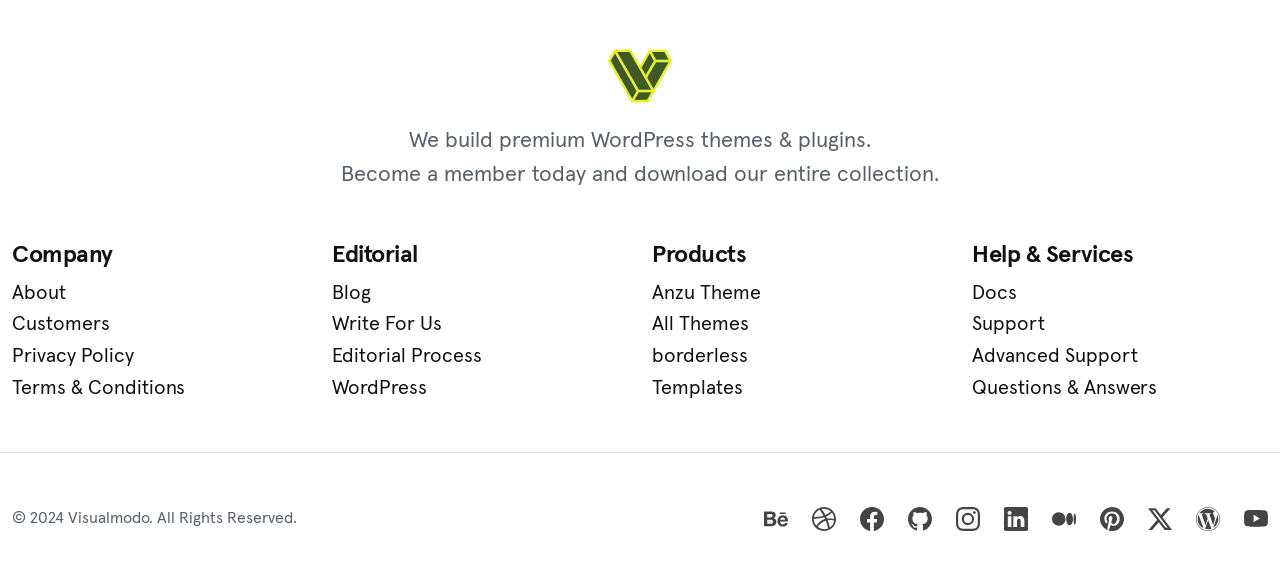Could you indicate the bounding box coordinates of the region to click in order to complete this instruction: "Click on the 'About' link".

[0.009, 0.476, 0.241, 0.53]